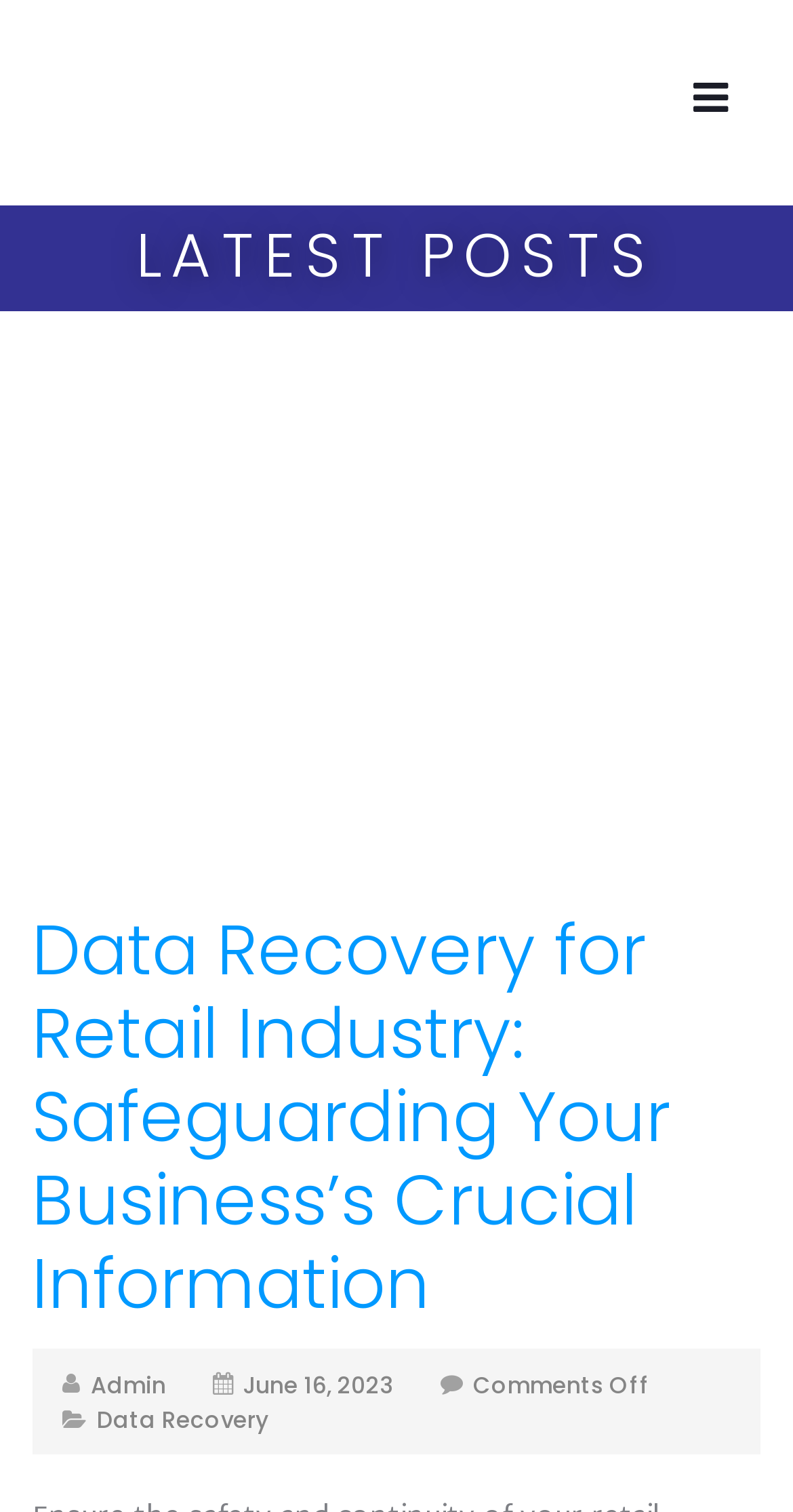Please find the bounding box coordinates in the format (top-left x, top-left y, bottom-right x, bottom-right y) for the given element description. Ensure the coordinates are floating point numbers between 0 and 1. Description: Admin

[0.114, 0.906, 0.209, 0.927]